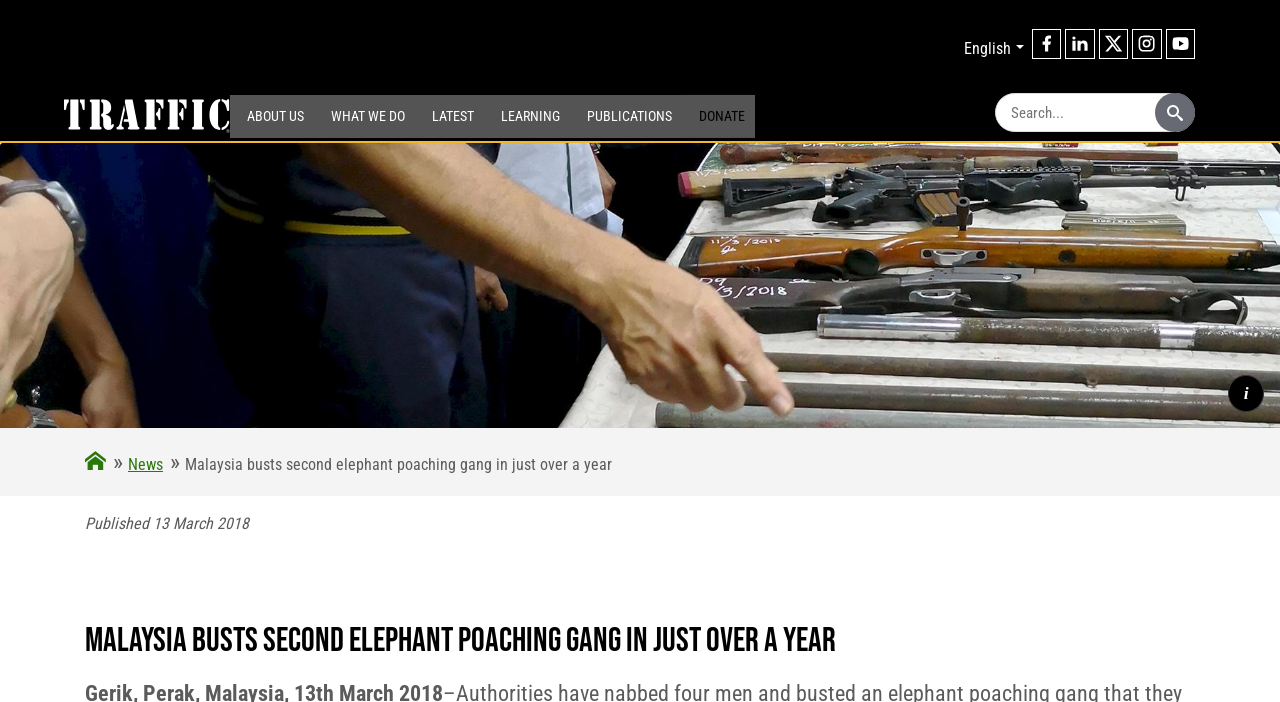Extract the text of the main heading from the webpage.

Malaysia busts second elephant poaching gang in just over a year